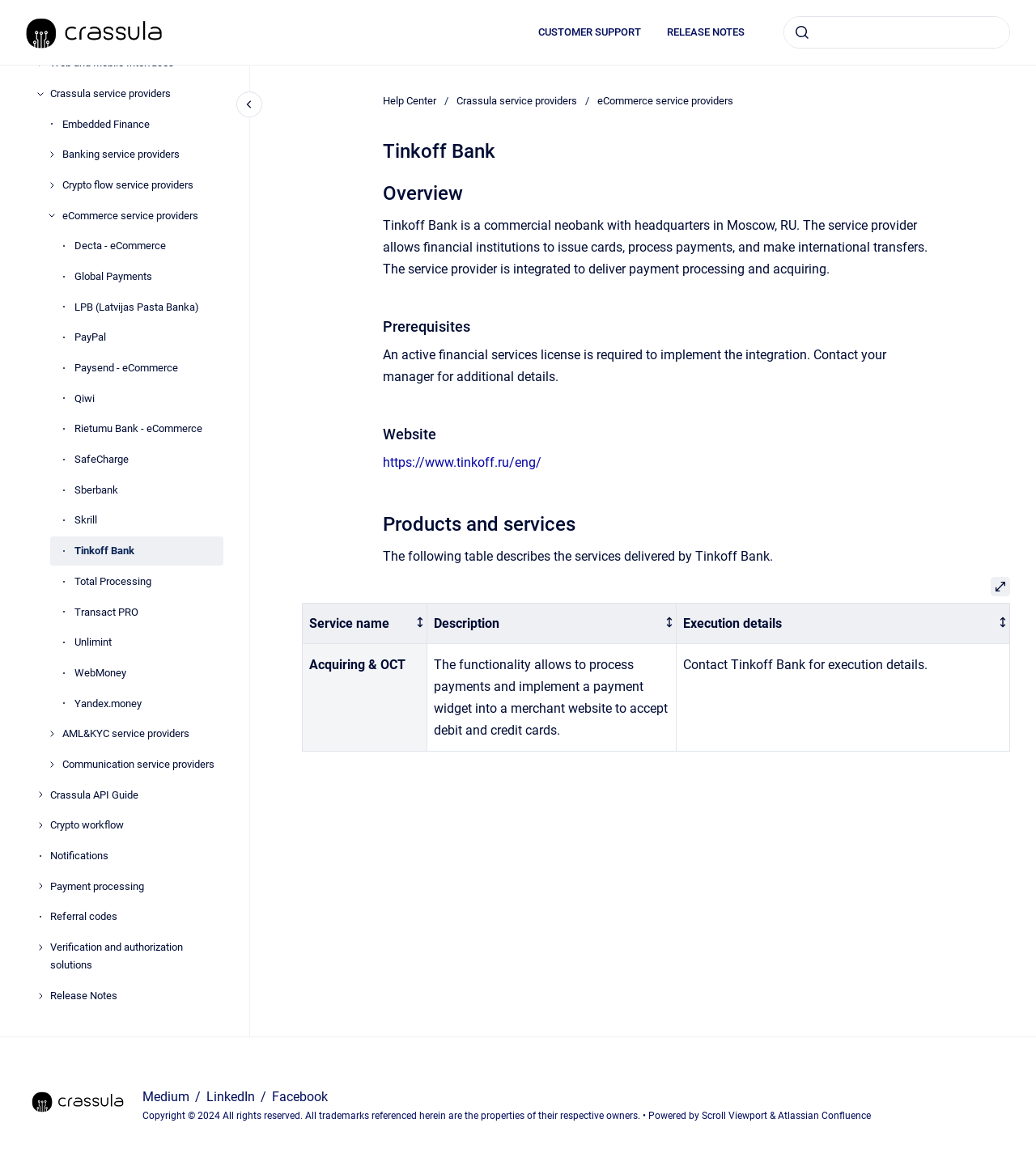Describe all the key features of the webpage in detail.

The webpage is about Tinkoff Bank, a commercial neobank with headquarters in Moscow, RU. At the top, there are four links: "Go to homepage", "CUSTOMER SUPPORT", "RELEASE NOTES", and a search bar with a combobox and a submit button. Below these links, there is a navigation menu with several links and buttons, including "Administrative Panel", "Web and Mobile Interfaces", "Crassula service providers", and more. 

The main content of the page is divided into sections, each with a heading. The first section is an overview of Tinkoff Bank, describing its services, including issuing cards, processing payments, and making international transfers. The second section lists the prerequisites for implementing the integration, which includes an active financial services license. 

The third section provides a link to the Tinkoff Bank website. The fourth section describes the products and services offered by Tinkoff Bank, with a table that can be enlarged by opening it in a full-screen dialog. The table has three columns: "Service name", "Description", and "Execution details". 

On the left side of the page, there is a navigation menu with links to various sections, including "Crassula API Guide", "Crypto workflow", "Notifications", and more. At the bottom of the page, there is a breadcrumb navigation menu with links to "Help Center", "Crassula service providers", and "eCommerce service providers".